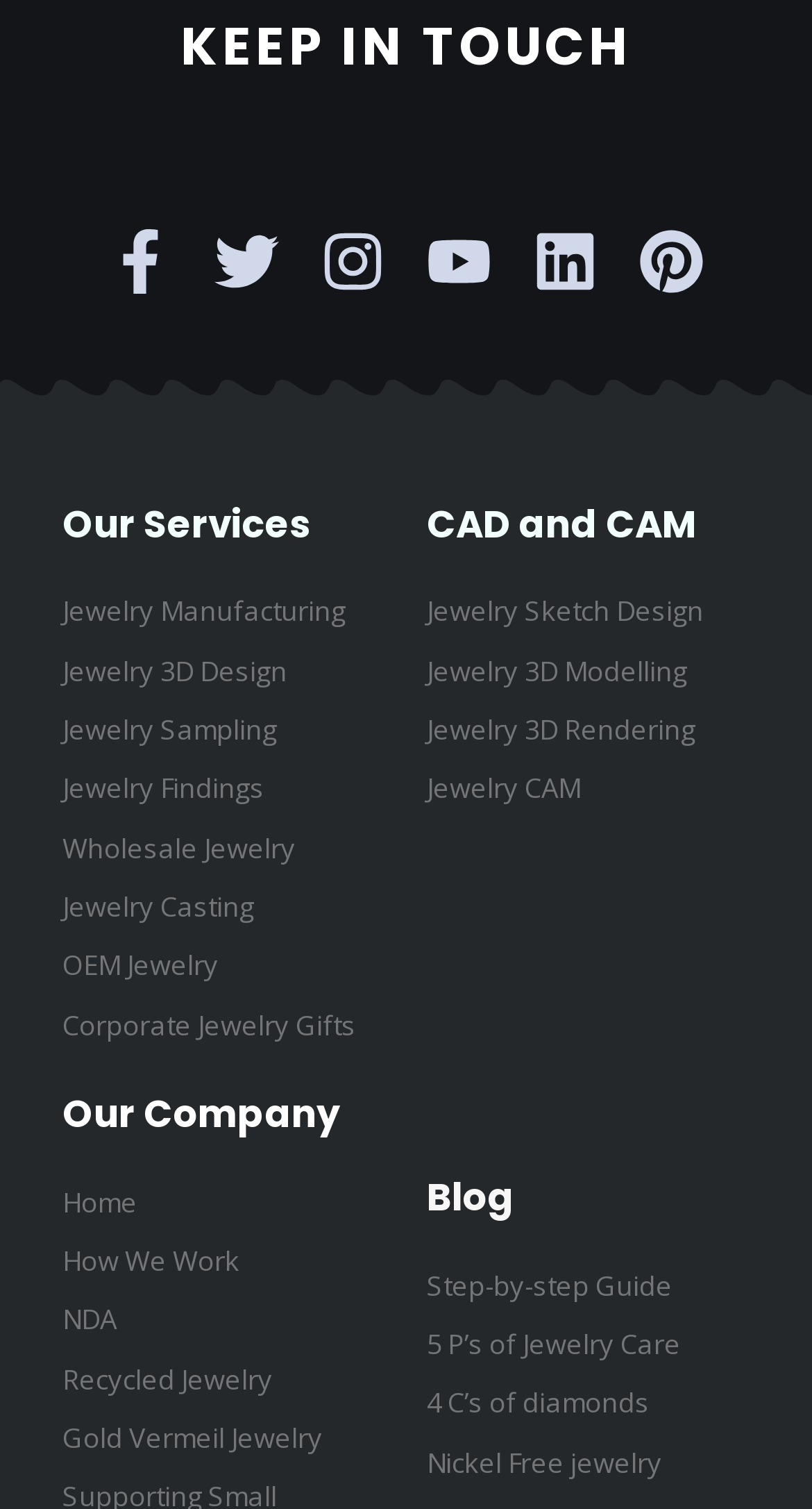What is the second link under 'Blog'?
Based on the image, give a one-word or short phrase answer.

Step-by-step Guide